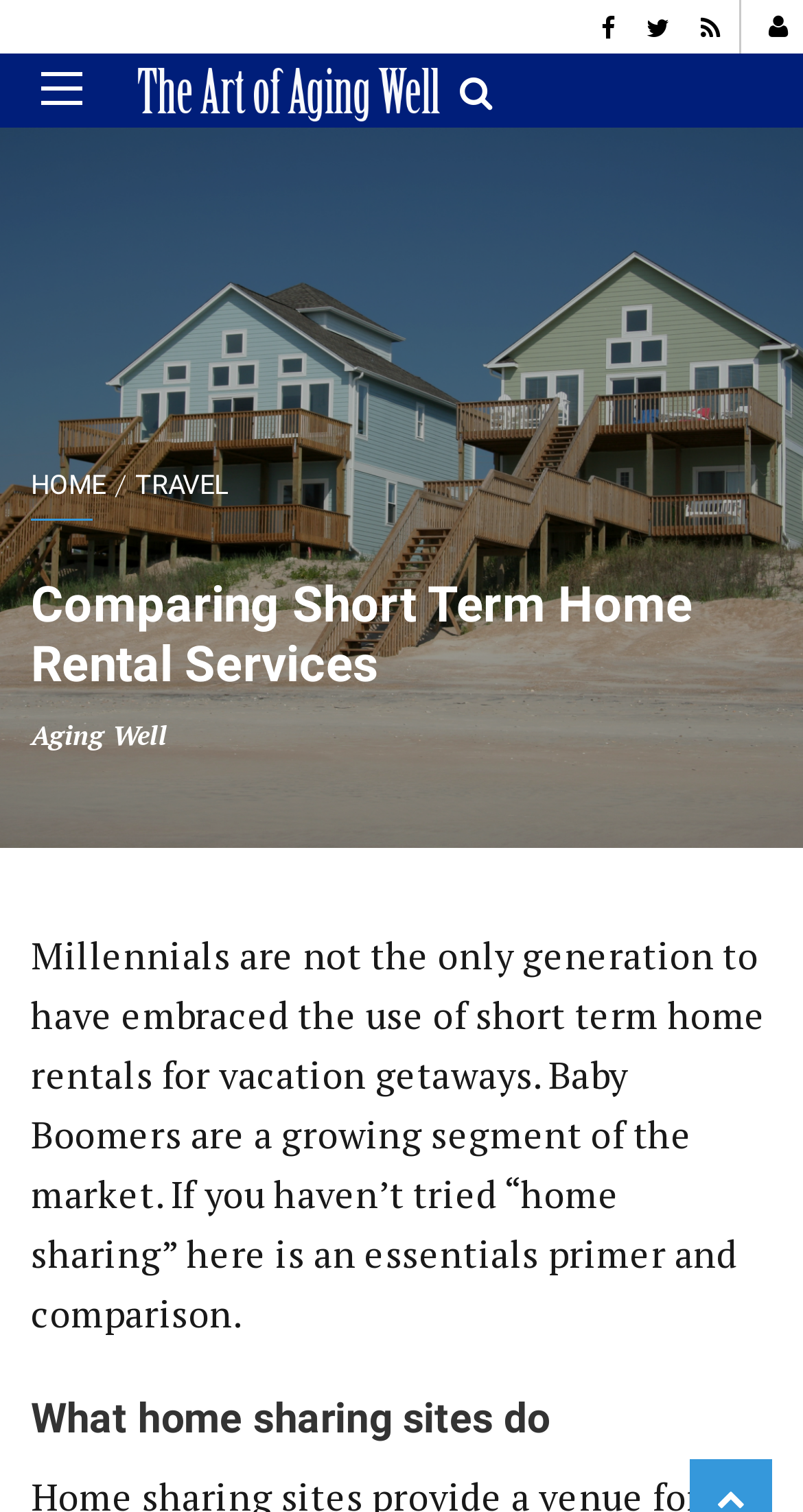Determine the bounding box of the UI component based on this description: "title="RSS"". The bounding box coordinates should be four float values between 0 and 1, i.e., [left, top, right, bottom].

[0.872, 0.008, 0.896, 0.027]